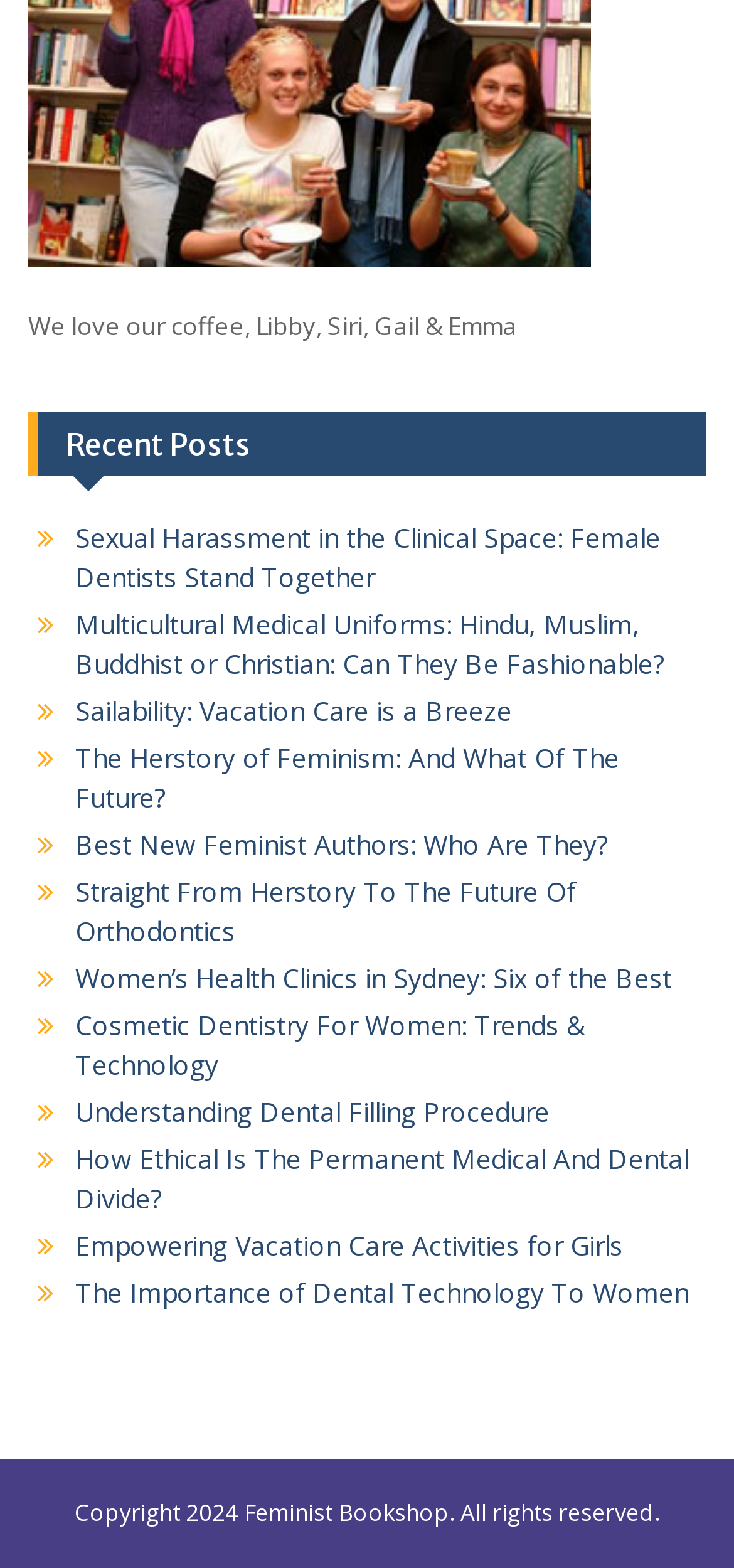Predict the bounding box of the UI element that fits this description: "Understanding Dental Filling Procedure".

[0.103, 0.698, 0.749, 0.721]